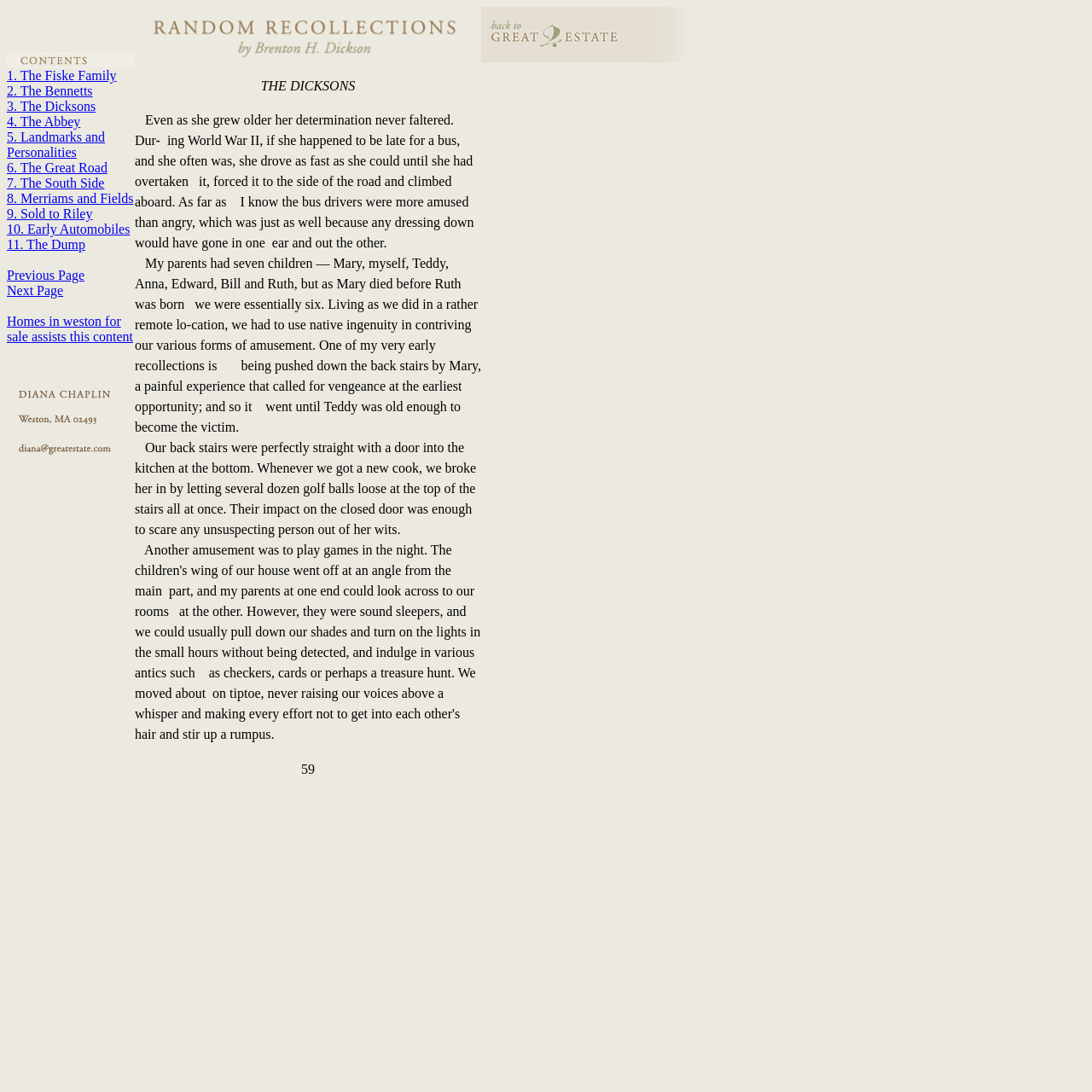Answer the following in one word or a short phrase: 
How many links are on this page?

11